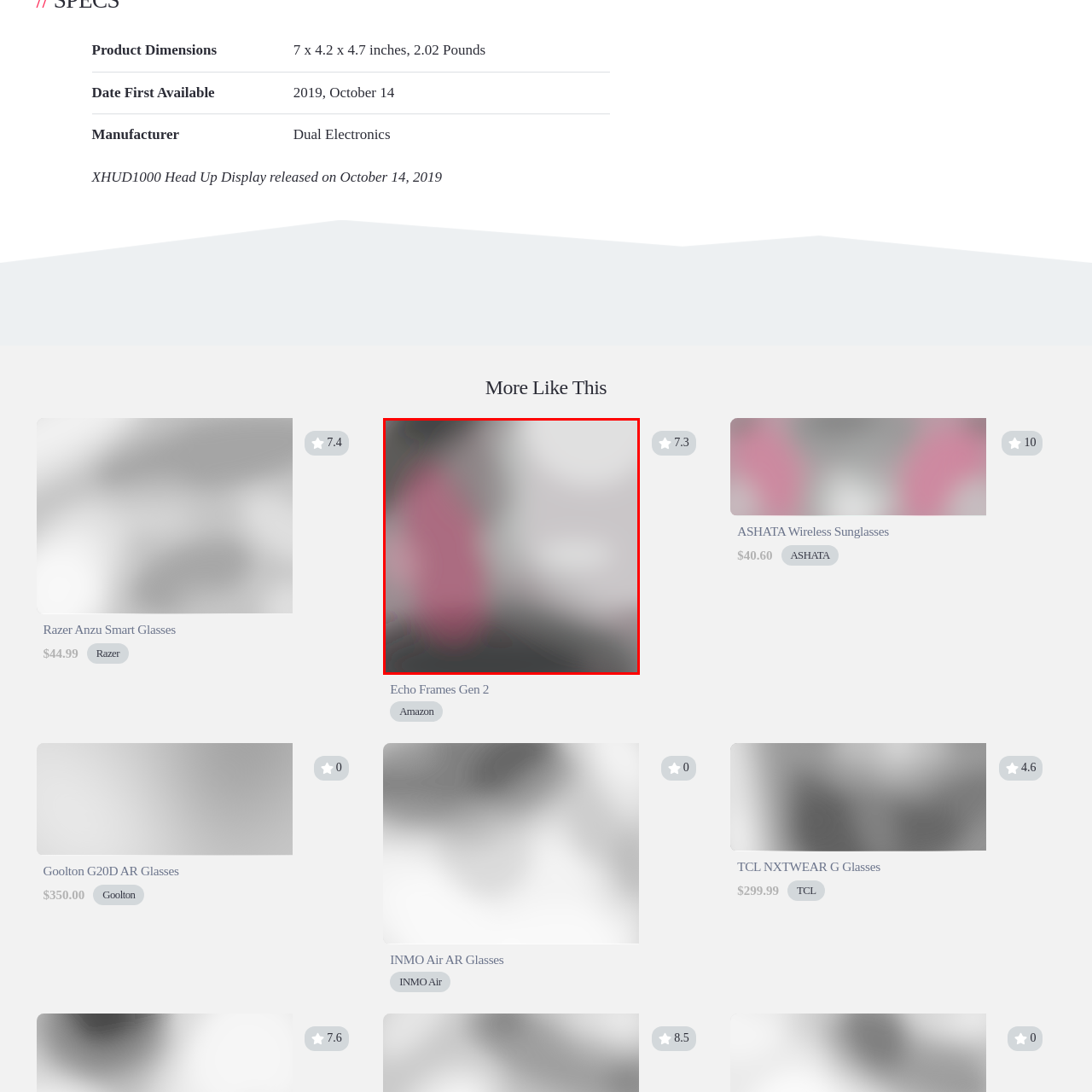What is the primary purpose of the Echo Frames Gen 2?
Look closely at the image marked with a red bounding box and answer the question with as much detail as possible, drawing from the image.

According to the caption, the Echo Frames Gen 2 are designed to seamlessly integrate technology into everyday life, allowing users to access information and stay connected while enhancing their personal style, which implies that the primary purpose of these smart glasses is to provide users with a convenient way to access information and stay connected.